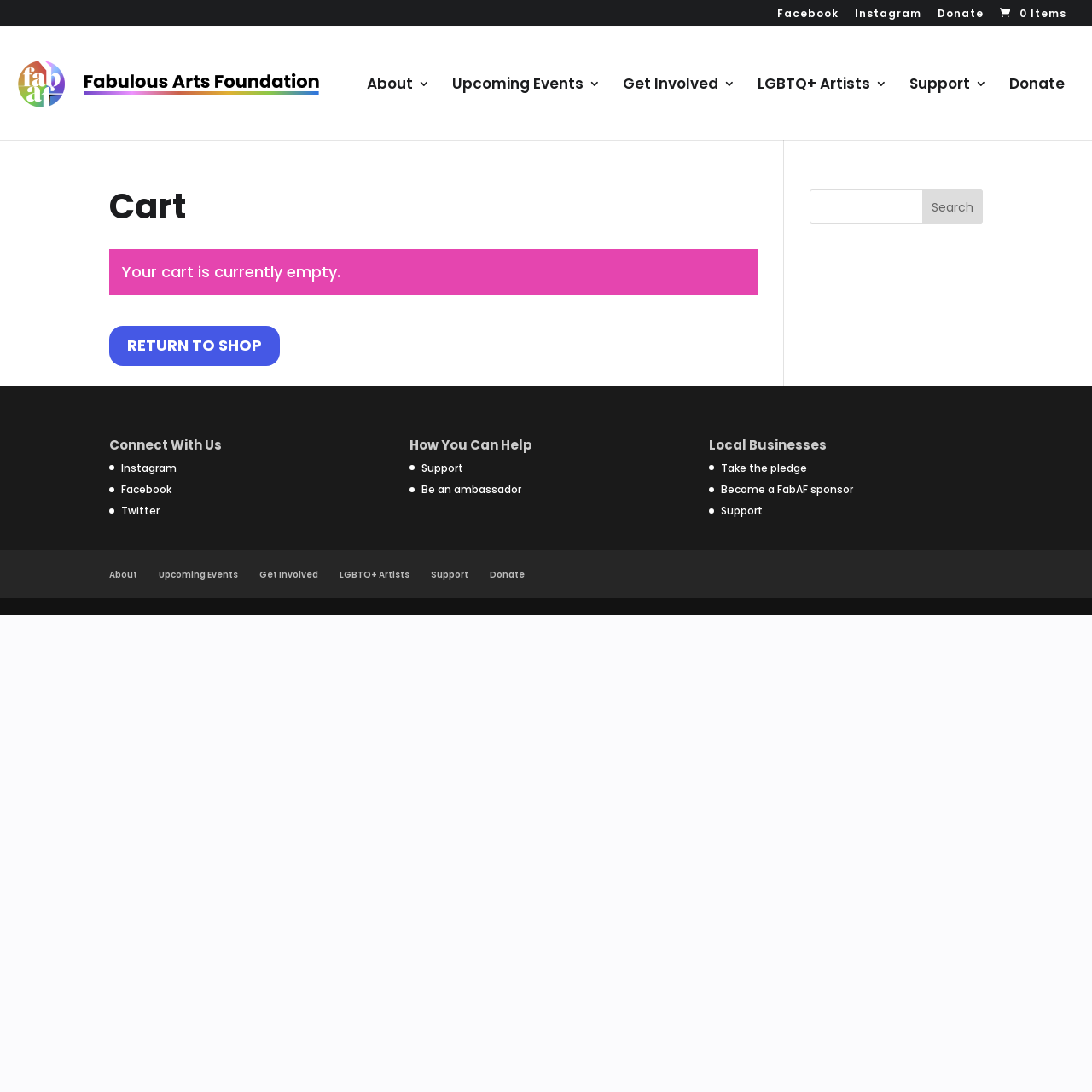Answer the question briefly using a single word or phrase: 
How can I return to the shop?

Click RETURN TO SHOP